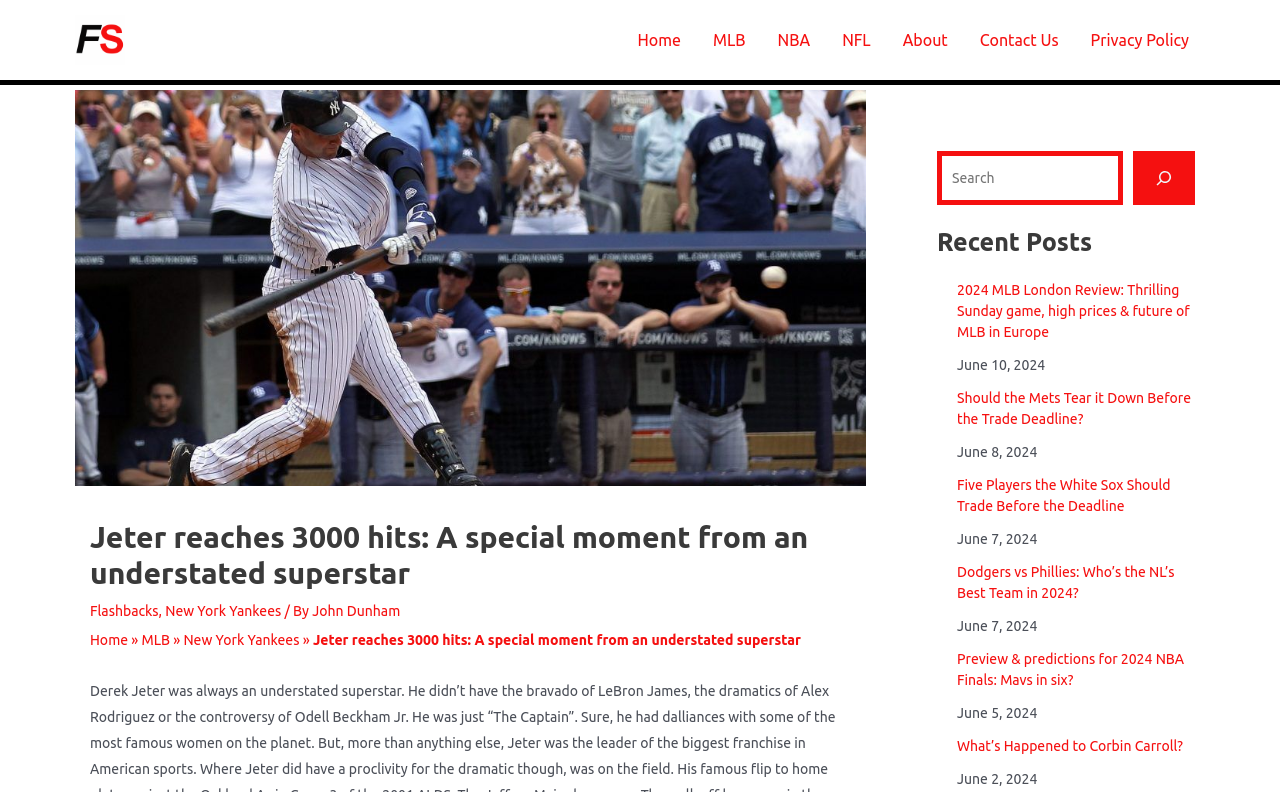Find the main header of the webpage and produce its text content.

Jeter reaches 3000 hits: A special moment from an understated superstar